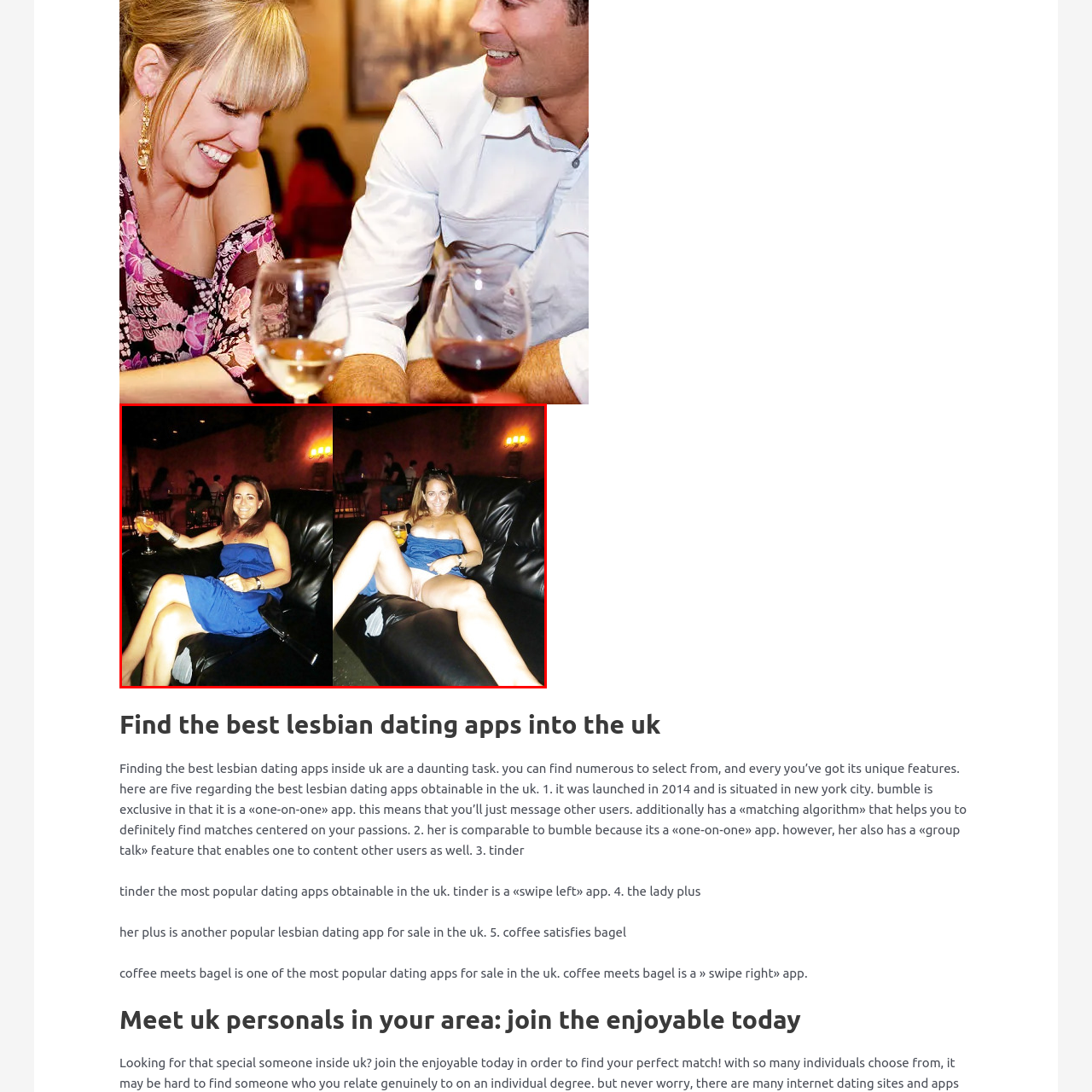What is the woman holding in her hand?
Direct your attention to the image encased in the red bounding box and answer the question thoroughly, relying on the visual data provided.

The woman in the image is exuding a relaxed and playful vibe, and she is holding an object in her hand, which is described as a drink, indicating that she is enjoying a beverage in a social setting.